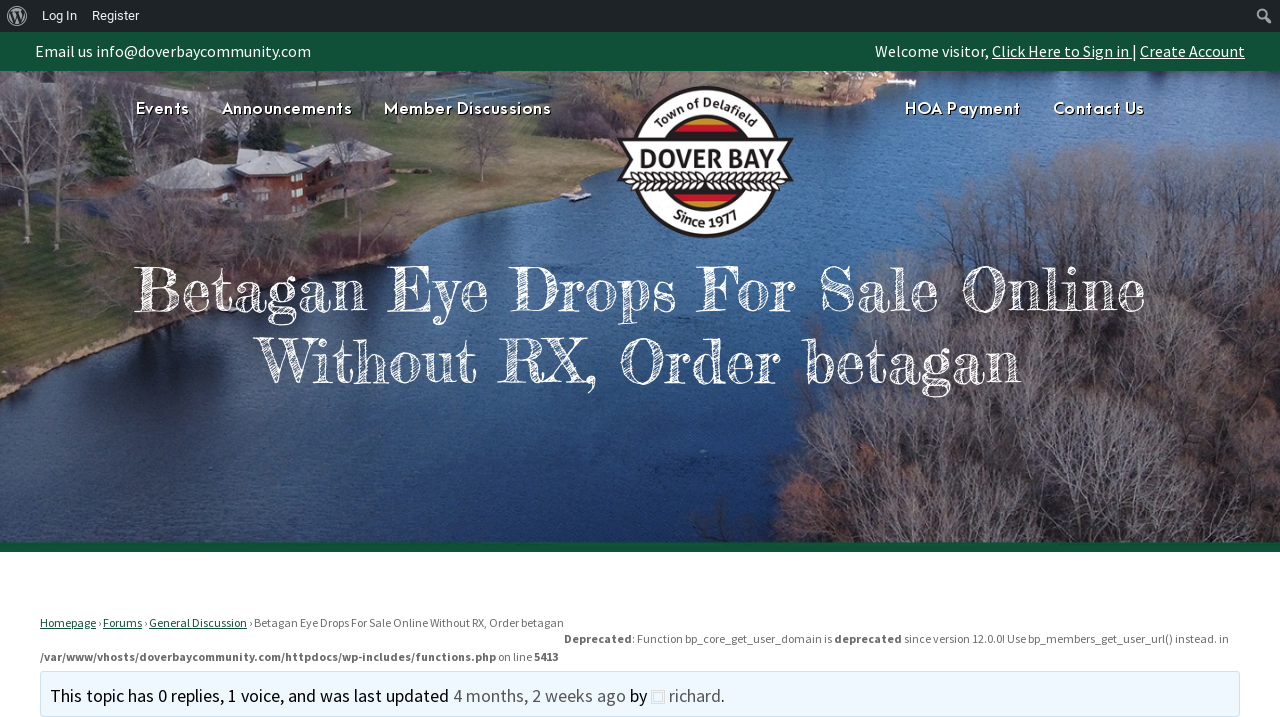How many replies are there in the current topic?
Could you answer the question with a detailed and thorough explanation?

According to the text at the bottom of the webpage, 'This topic has 0 replies, 1 voice, and was last updated 4 months, 2 weeks ago'.